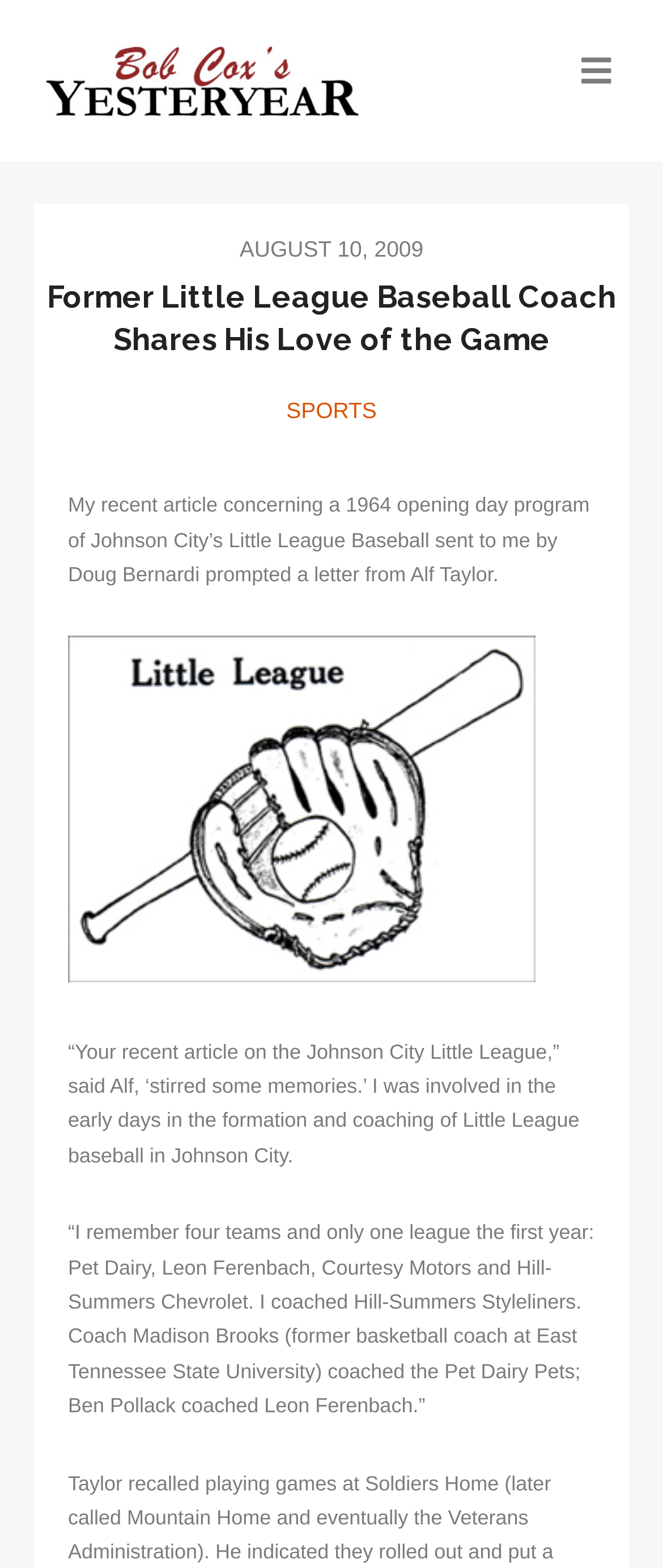How many teams were there in the first year of Little League baseball in Johnson City?
Use the screenshot to answer the question with a single word or phrase.

four